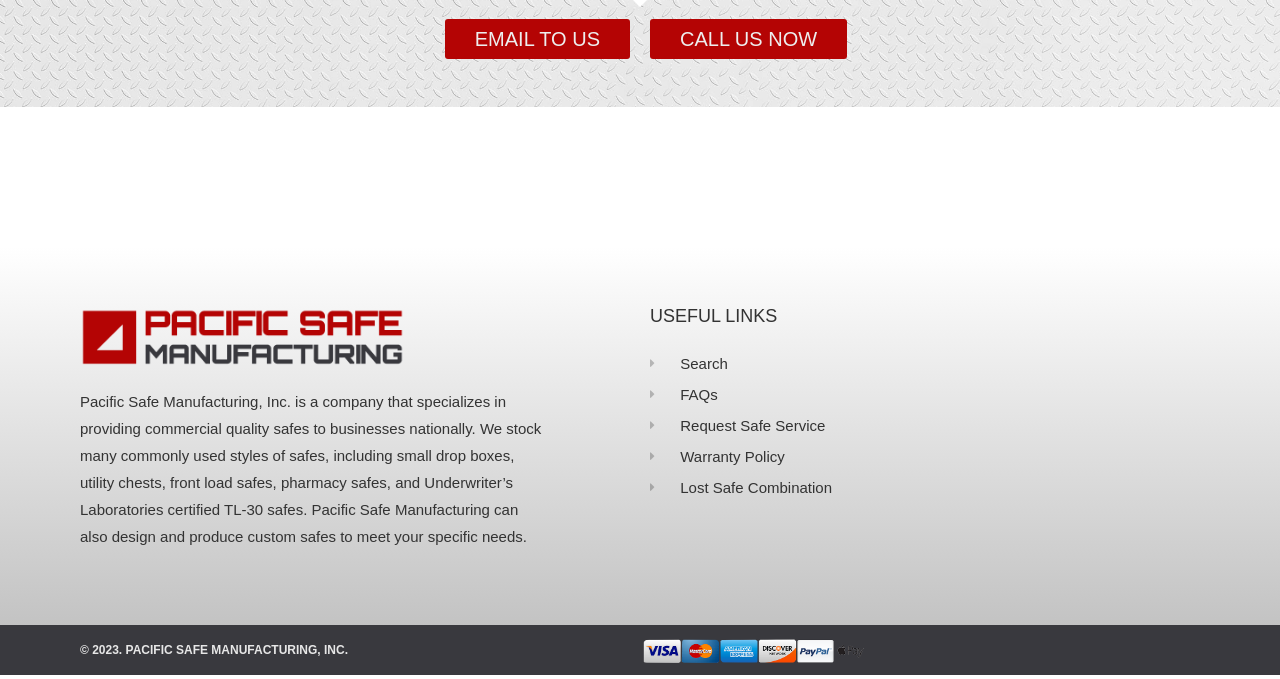What year is the copyright for?
Refer to the image and provide a one-word or short phrase answer.

2023